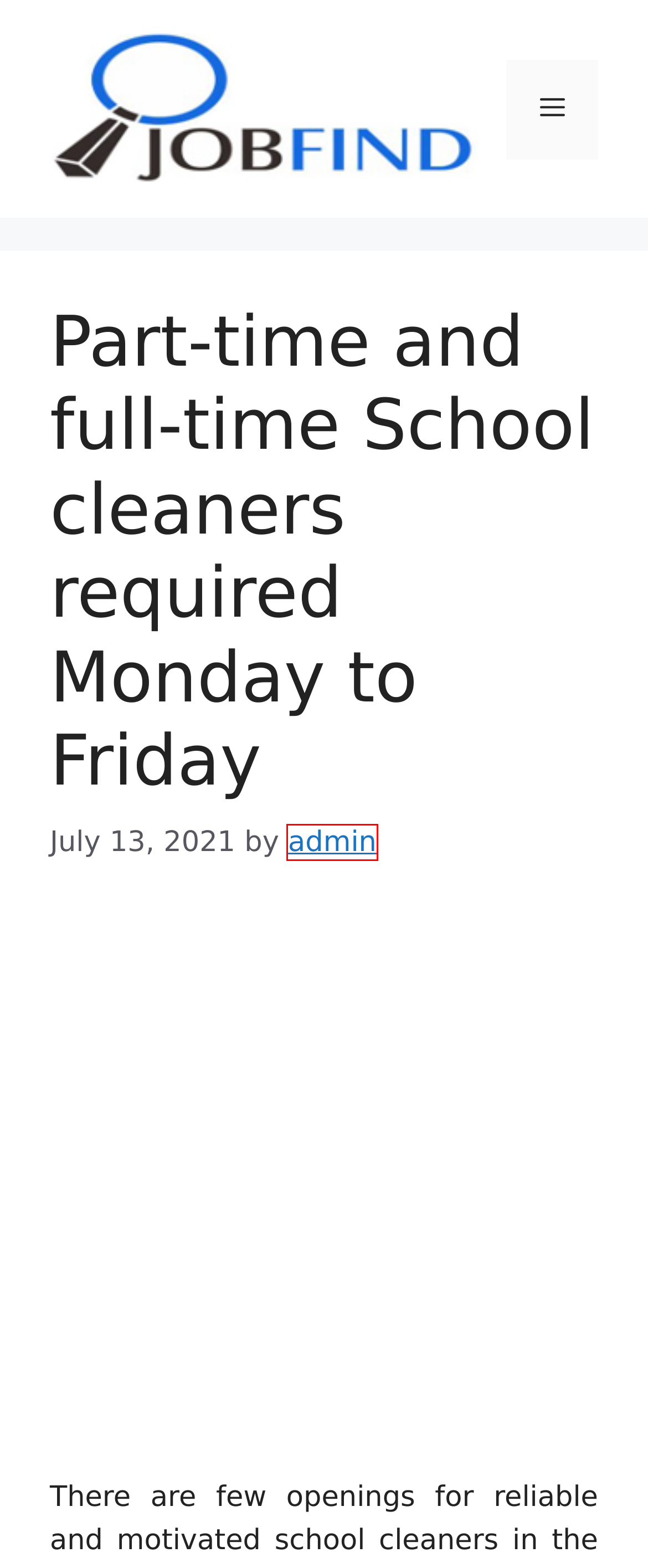Given a screenshot of a webpage with a red bounding box highlighting a UI element, determine which webpage description best matches the new webpage that appears after clicking the highlighted element. Here are the candidates:
A. Privacy Policy - EAusNep.com
B. EAusNep.com - Eausnep Provides Thorough And Current Job Listings.
C. Qatar Vacancies For Nepalese - Excellent Salary 2,16,050
D. Top Paying Security Guard Jobs In UAE - Salary 58.096
E. Admin - EAusNep.com
F. Best Paying Job Vacancy In Dubai For Nepalese 2024
G. Factory Job In Mauritius: Excellent Salary 47,355
H. Top Hospitality Jobs In Japan For 2024

E